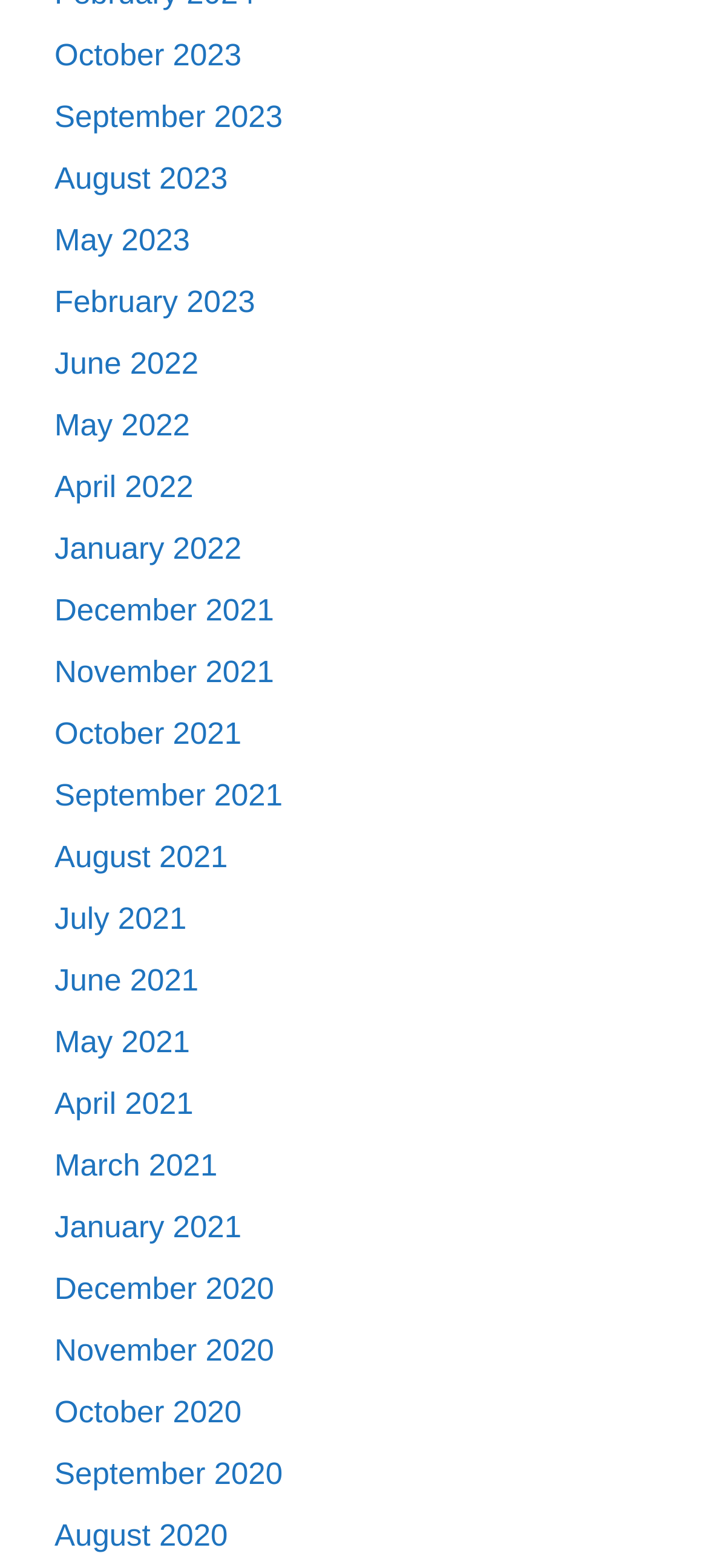Answer this question in one word or a short phrase: How many links are there on the webpage?

24